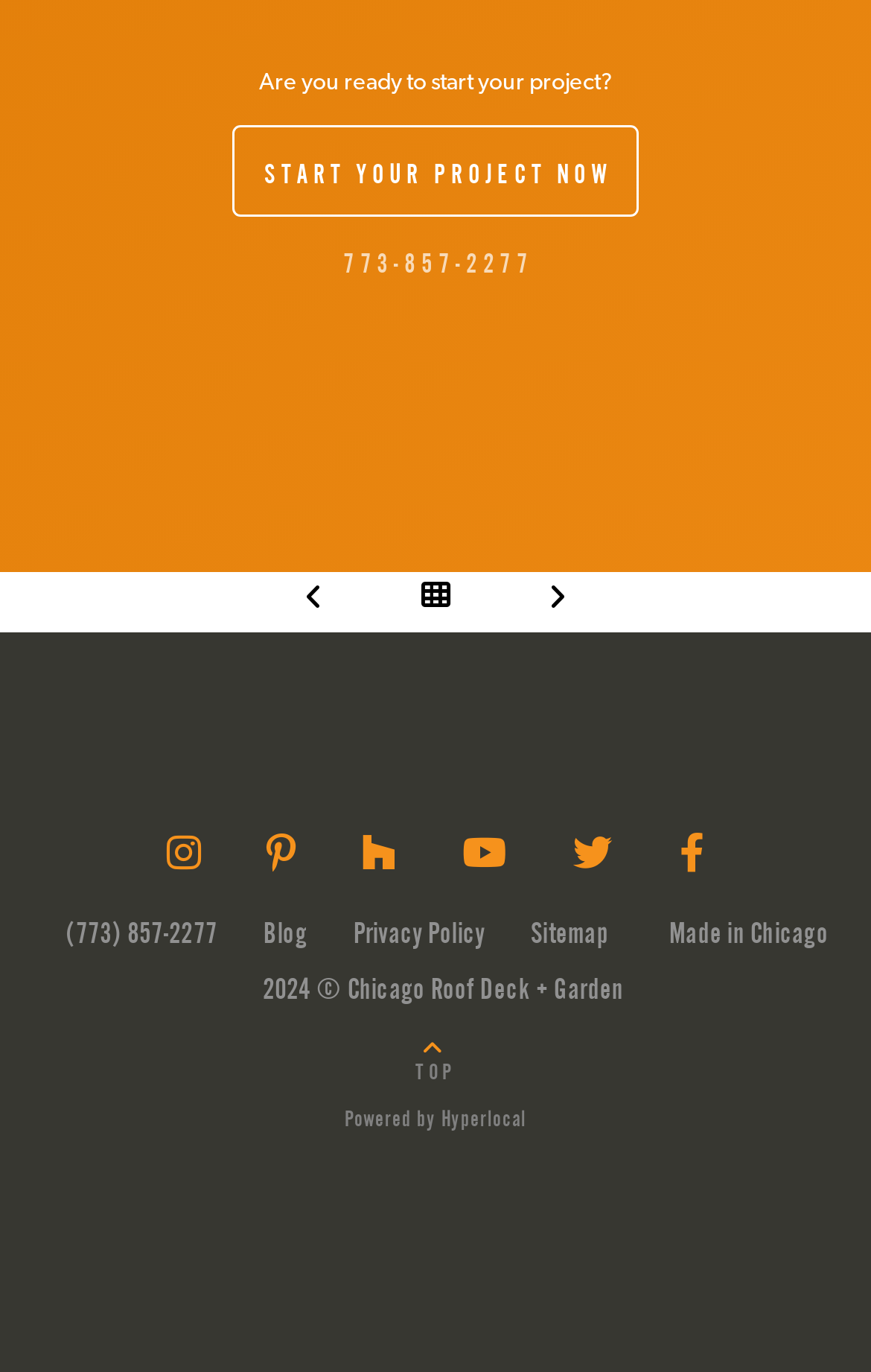Please determine the bounding box coordinates of the area that needs to be clicked to complete this task: 'visit the blog'. The coordinates must be four float numbers between 0 and 1, formatted as [left, top, right, bottom].

[0.276, 0.653, 0.379, 0.71]